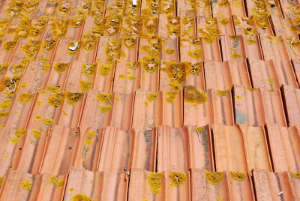What is the purpose of regular roof inspections?
With the help of the image, please provide a detailed response to the question.

The caption emphasizes the importance of vigilant roof maintenance, particularly in areas prone to severe weather, and suggests that regular inspections are necessary to protect against environmental damage.